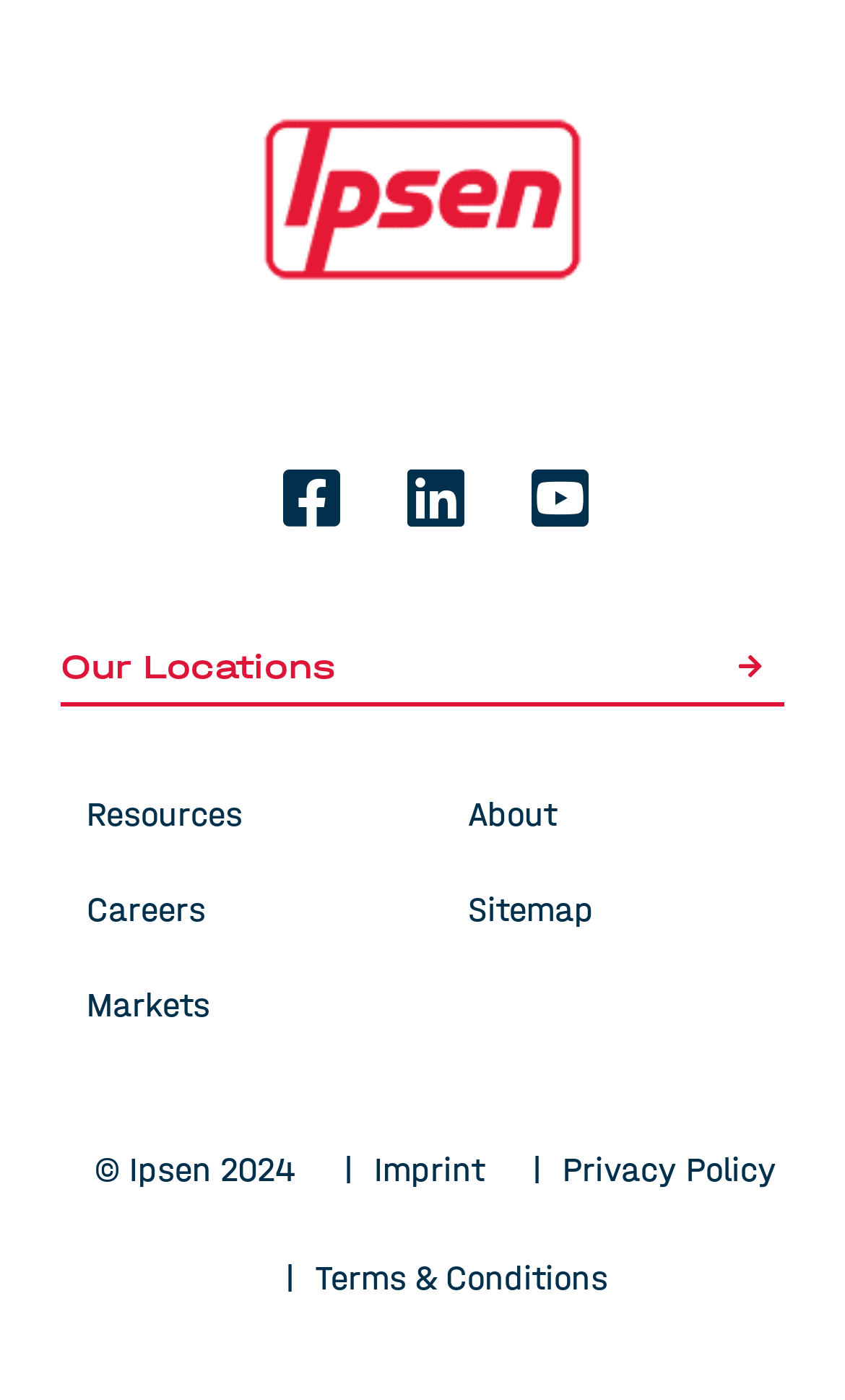Identify the bounding box coordinates necessary to click and complete the given instruction: "View company locations".

[0.072, 0.452, 0.928, 0.505]